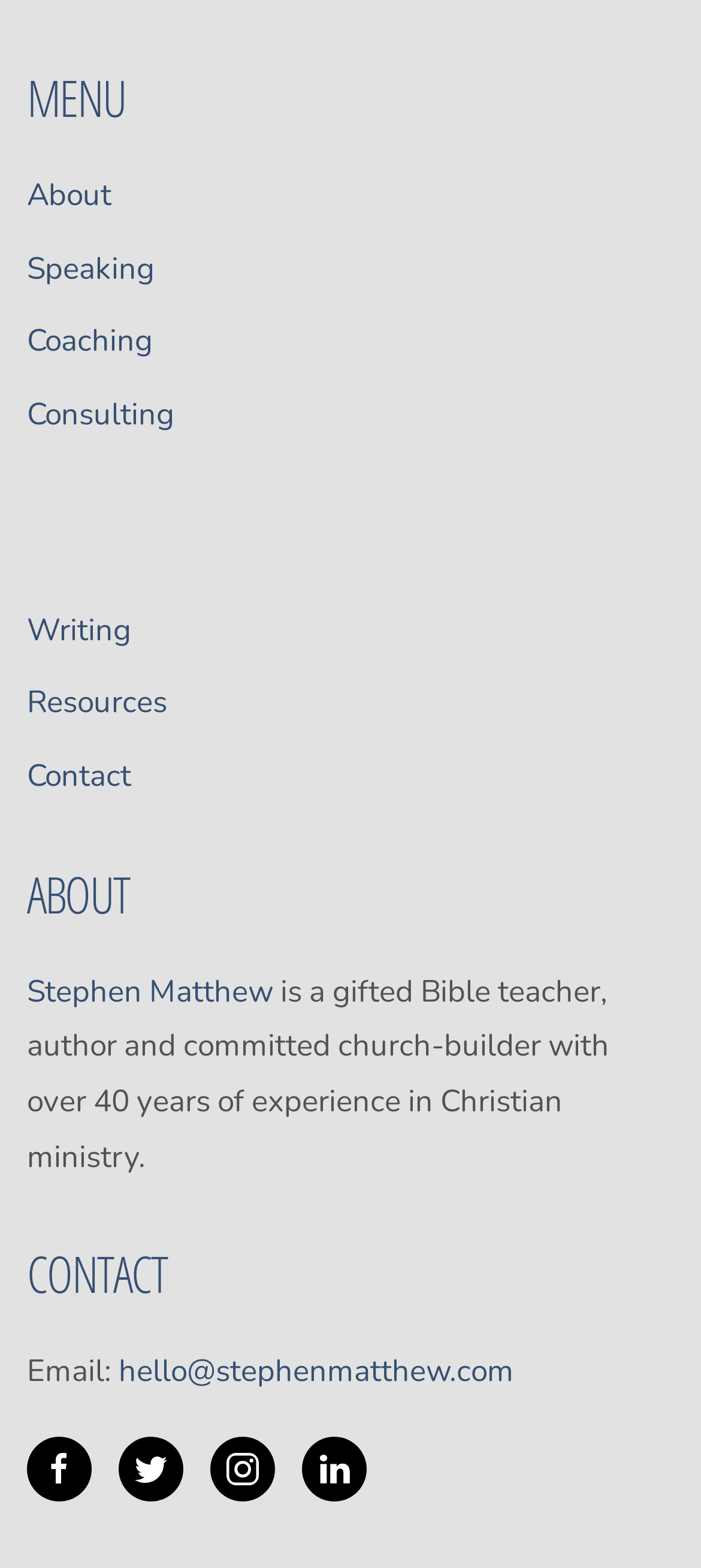Kindly provide the bounding box coordinates of the section you need to click on to fulfill the given instruction: "Click on About".

[0.038, 0.112, 0.159, 0.138]